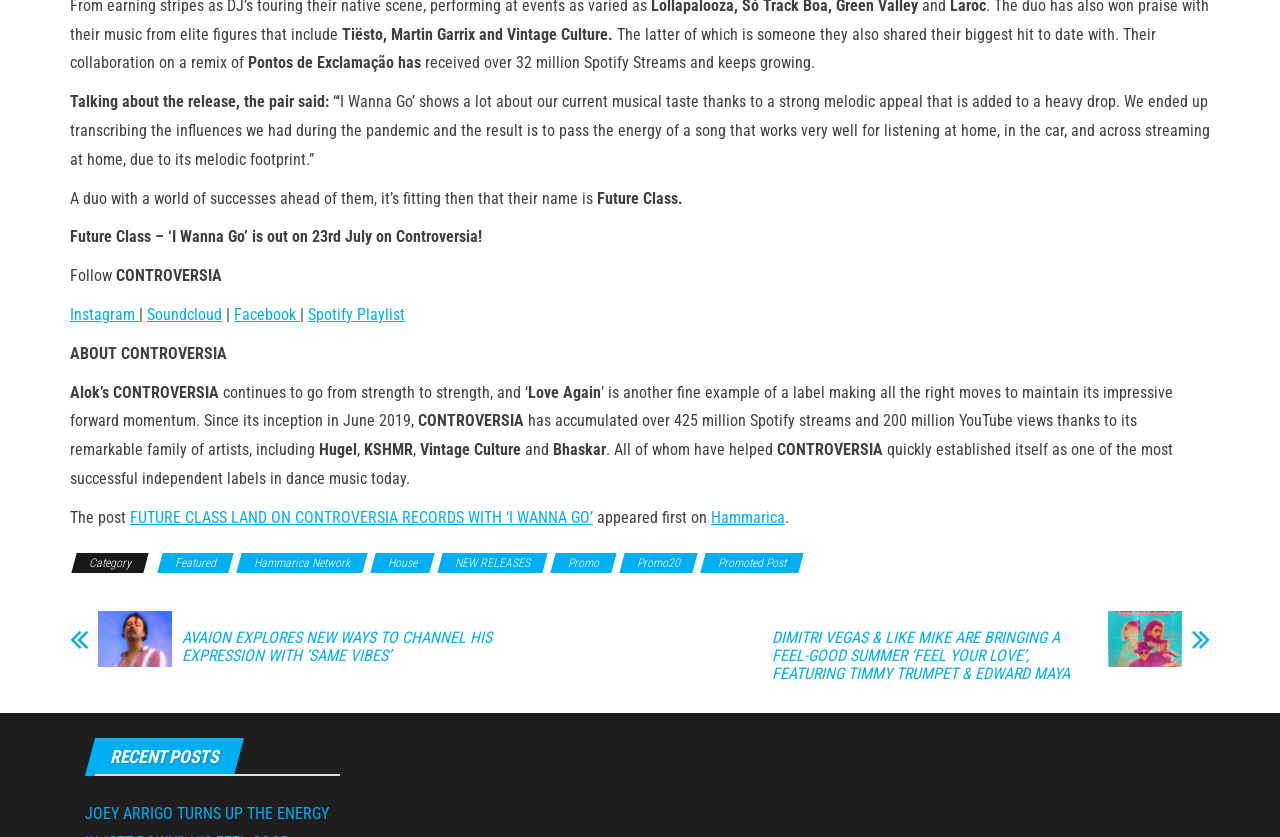Using the given description, provide the bounding box coordinates formatted as (top-left x, top-left y, bottom-right x, bottom-right y), with all values being floating point numbers between 0 and 1. Description: Instagram

[0.055, 0.364, 0.109, 0.387]